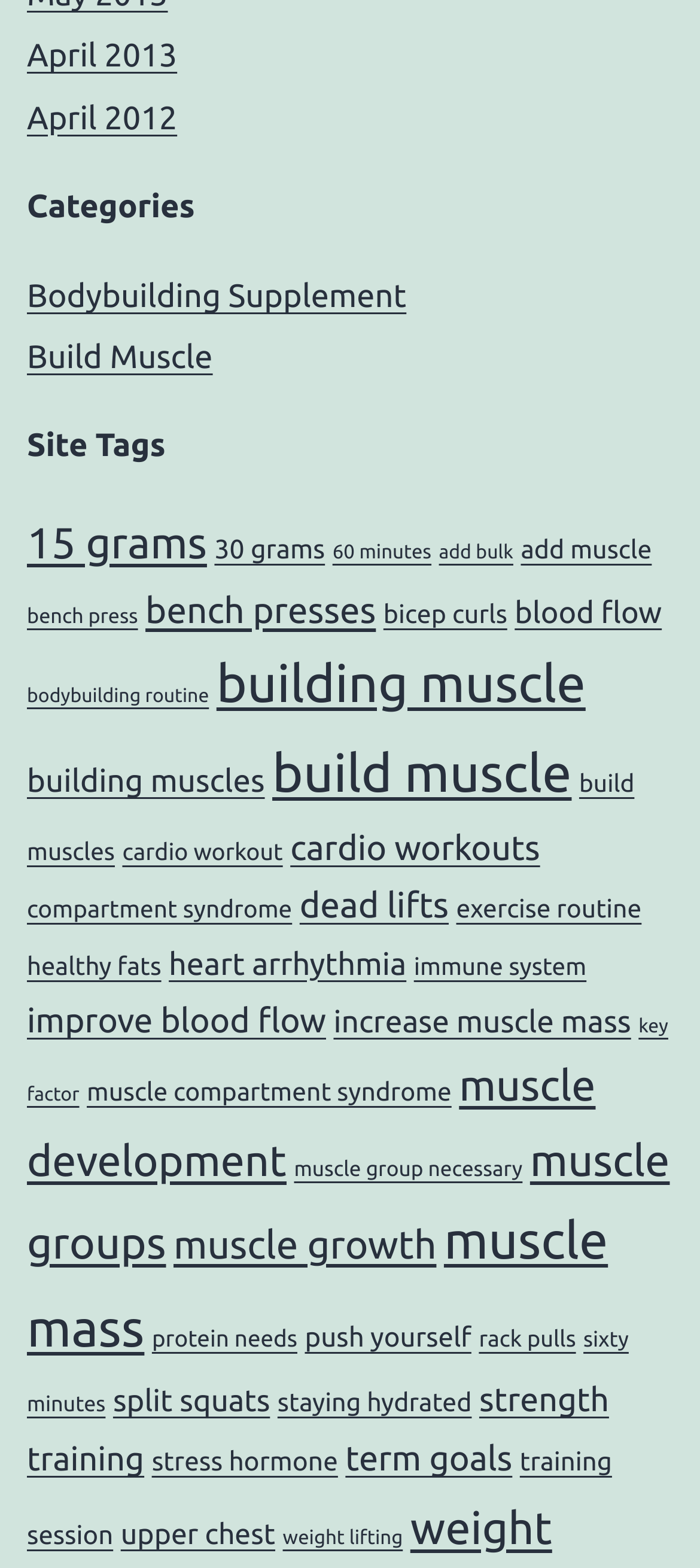Based on the description "ASTROLOGY & NUMEROLOGY REPORTS", find the bounding box of the specified UI element.

None